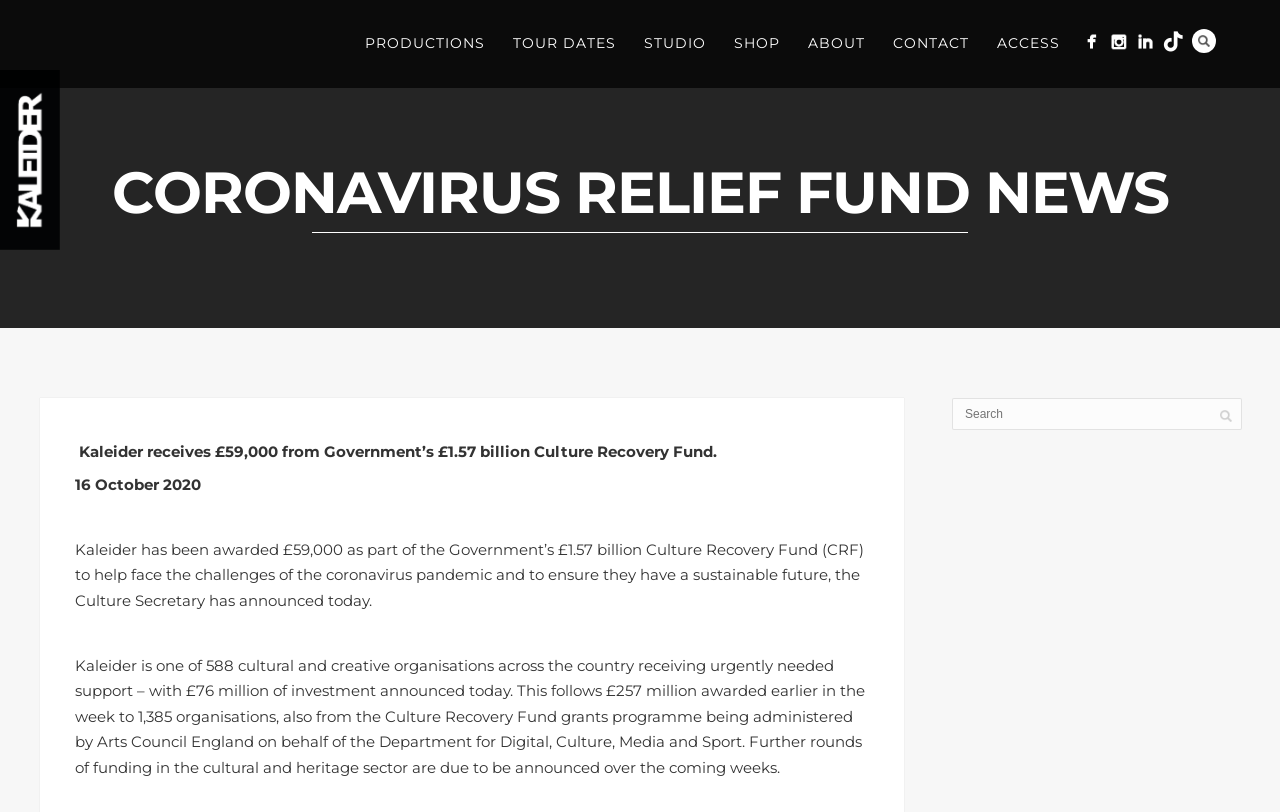Please specify the bounding box coordinates of the area that should be clicked to accomplish the following instruction: "open gallery". The coordinates should consist of four float numbers between 0 and 1, i.e., [left, top, right, bottom].

None